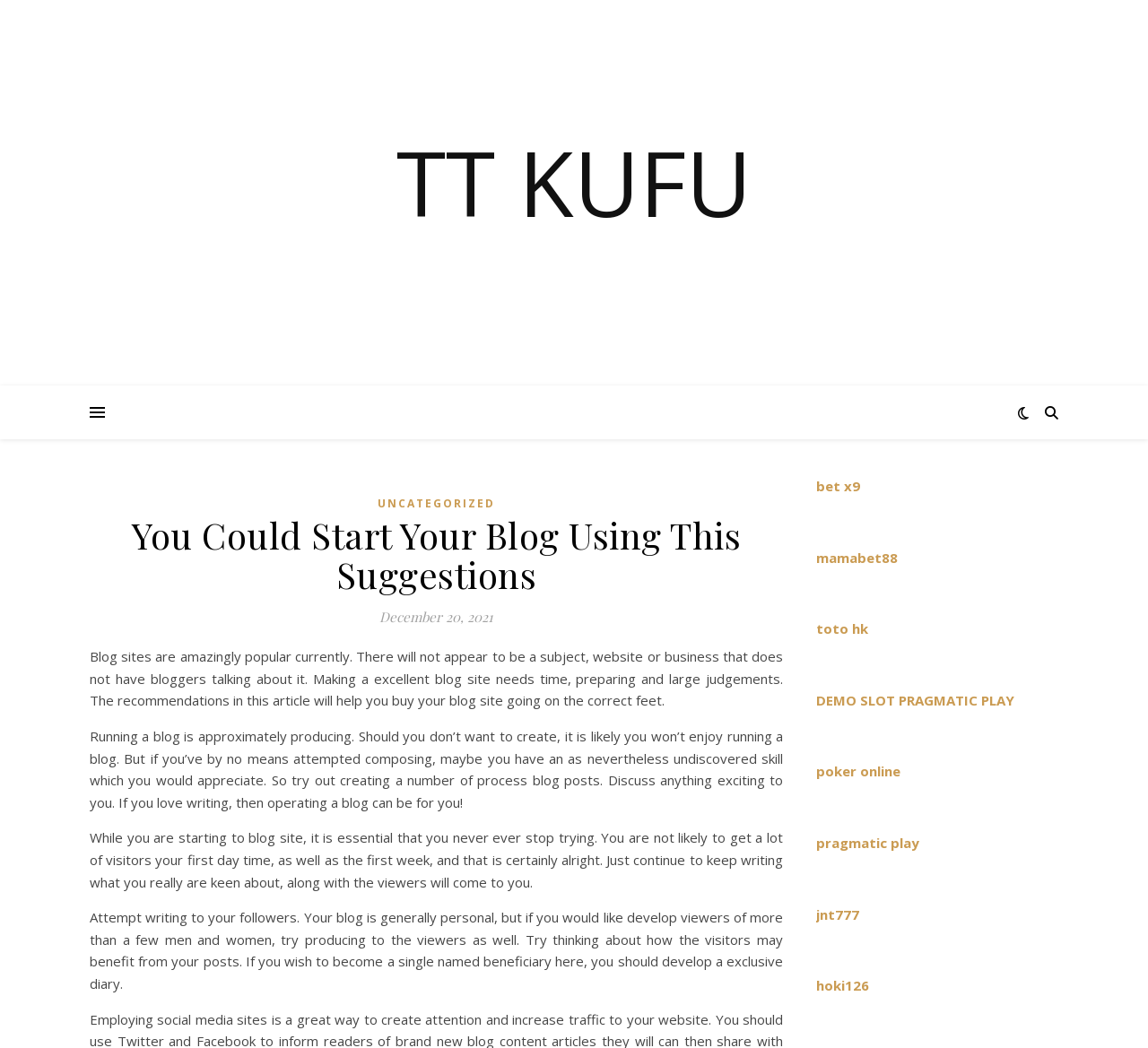What is the date of the blog post?
Please provide a detailed and comprehensive answer to the question.

The date of the blog post is mentioned in the static text element 'December 20, 2021' which is located below the heading.